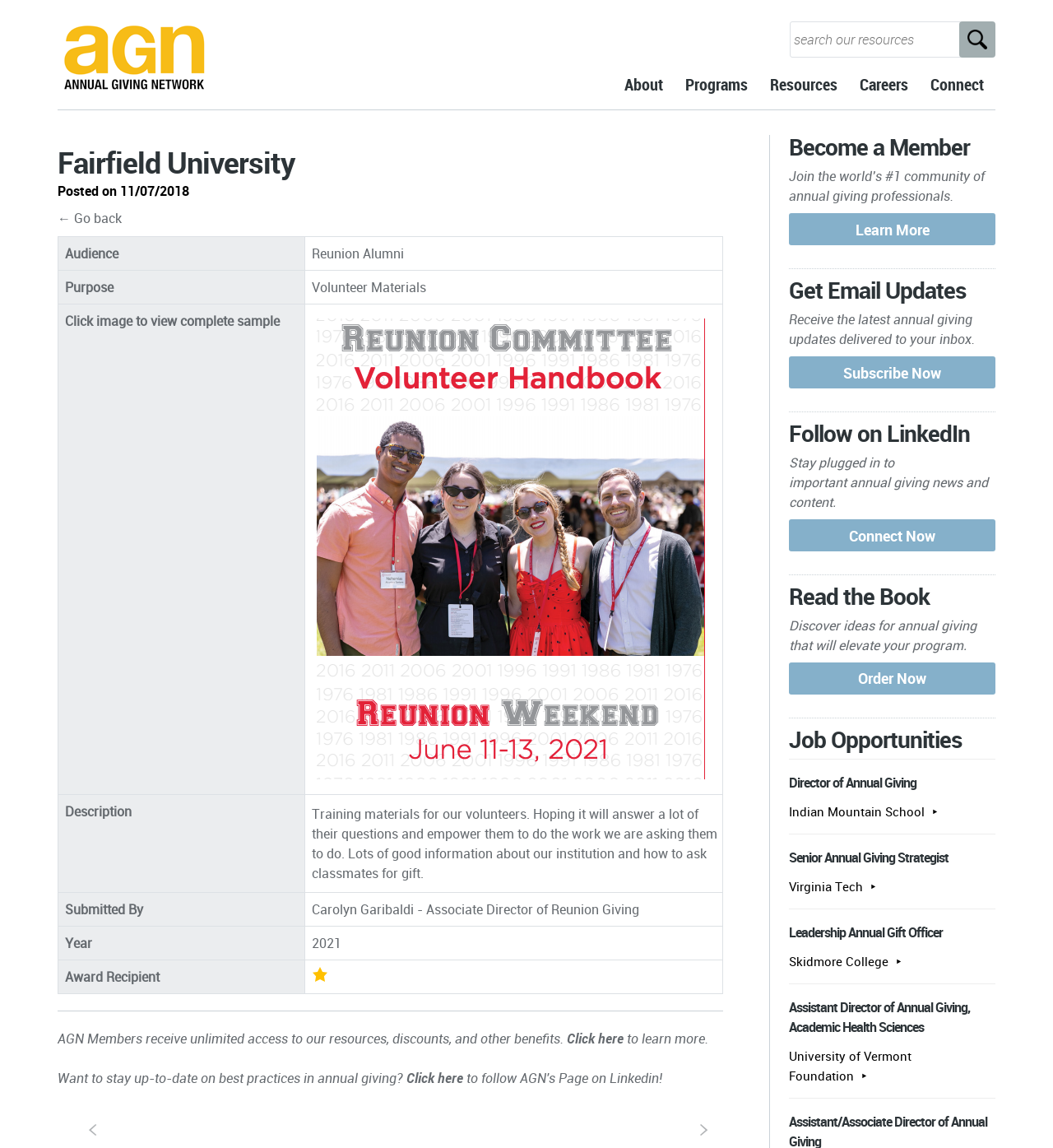Please examine the image and answer the question with a detailed explanation:
What is the year mentioned in the table?

The table on the webpage has a row with a rowheader 'Year' and a gridcell '2021', indicating that the year mentioned is 2021.